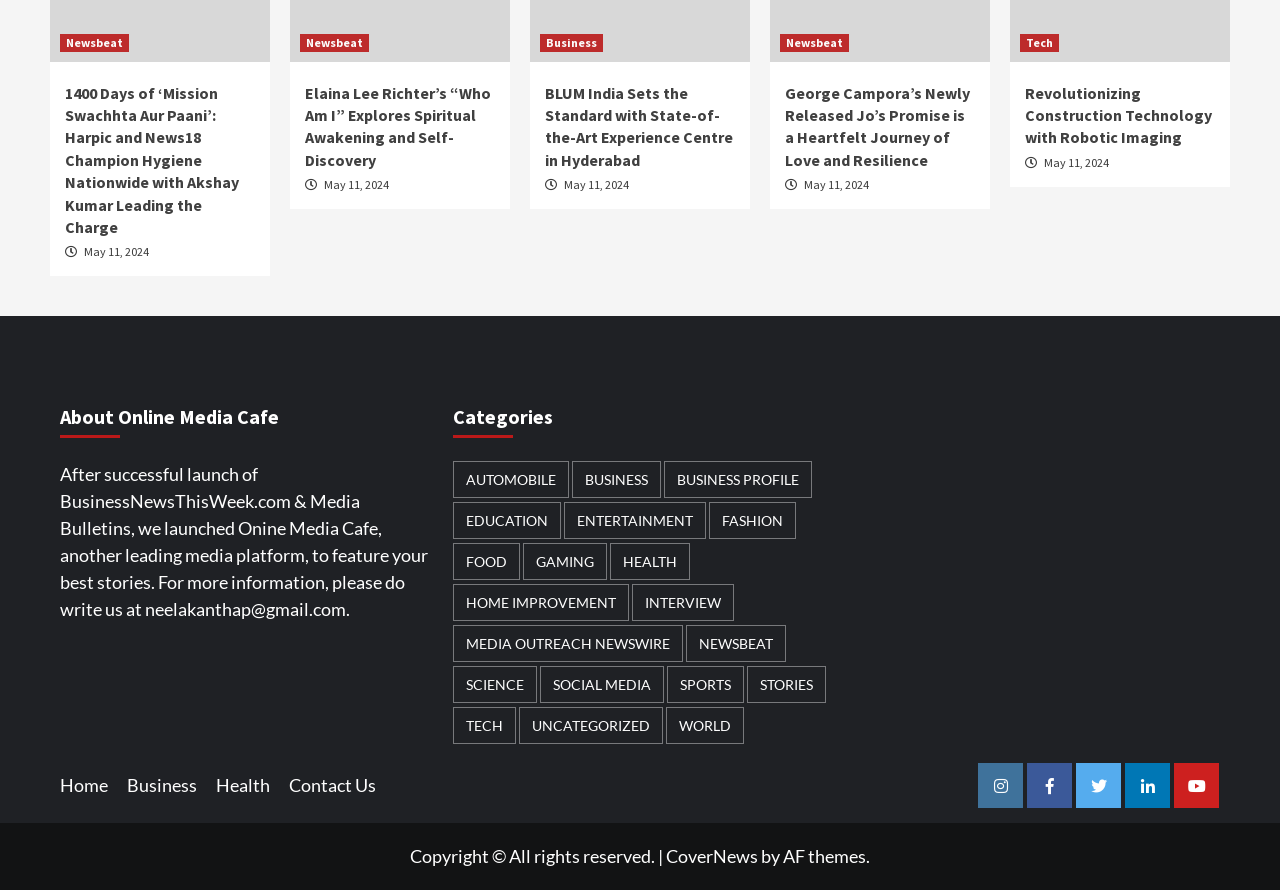Specify the bounding box coordinates for the region that must be clicked to perform the given instruction: "Click on the 'Newsbeat' link".

[0.047, 0.038, 0.101, 0.058]